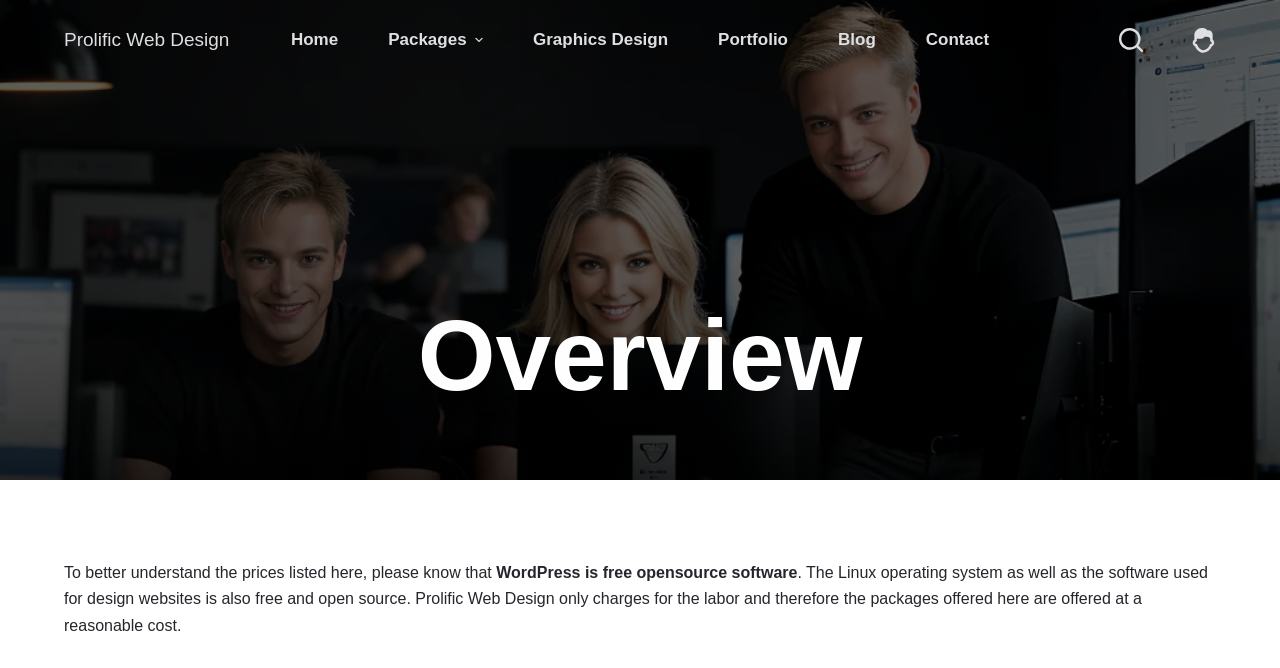Describe every aspect of the webpage comprehensively.

The webpage is titled "Overview - Prolific Web Design and Hosting". At the top left corner, there is a "Skip to content" link. Next to it, there is a link to "Prolific Web Design". 

Below these links, there is a horizontal navigation menu with 7 items: "Home", "Packages", "Expand dropdown menu", "Graphics Design", "Portfolio", "Blog", and "Contact". The "Packages" item has a small image next to it. 

On the top right corner, there is a "Search" button and a "Login" link. 

The main content of the page is divided into a header section and a paragraph section. The header section has a heading titled "Overview". 

Below the header, there are three paragraphs of text. The first paragraph starts with "To better understand the prices listed here, please know that". The second paragraph continues with "WordPress is free opensource software". The third paragraph explains that the Linux operating system and software used for design websites are also free and open source, and that Prolific Web Design only charges for labor, making their packages reasonably priced.